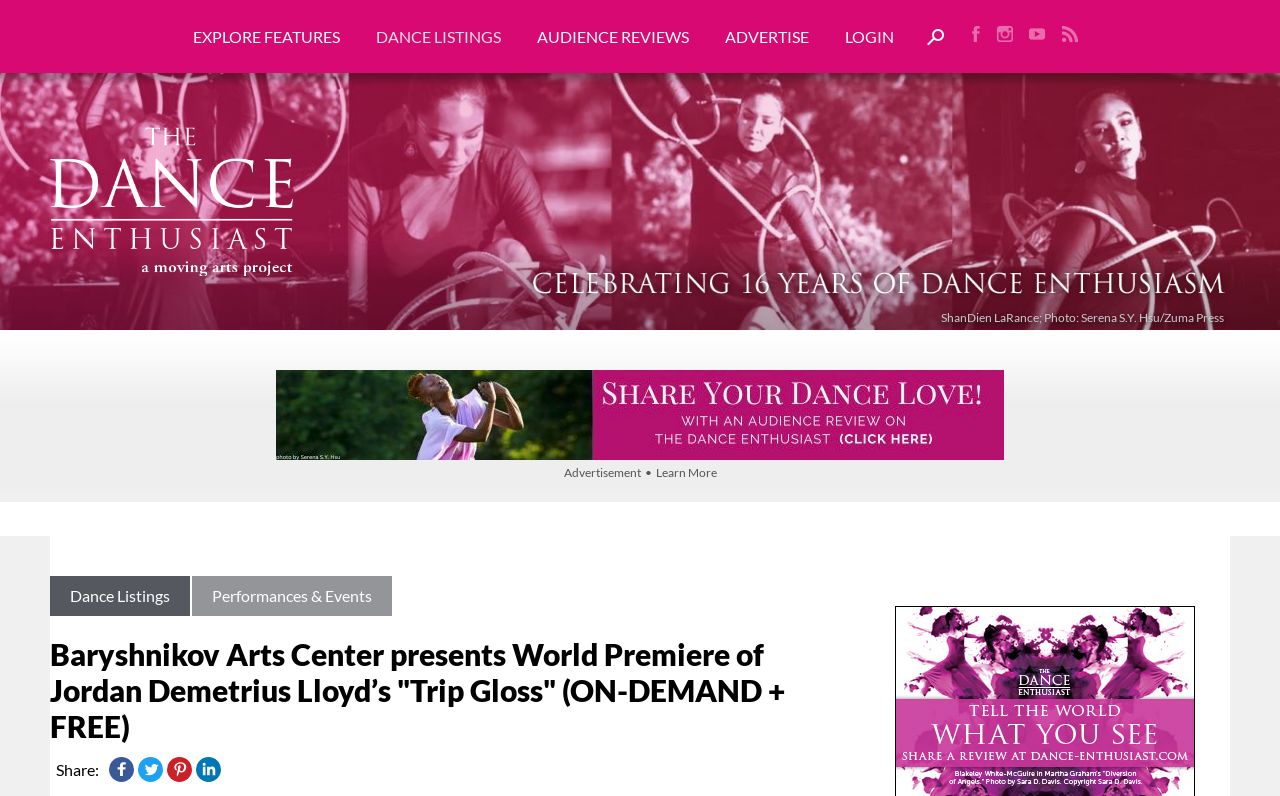Respond to the following query with just one word or a short phrase: 
What is the location of the 'Search' button?

Top right corner